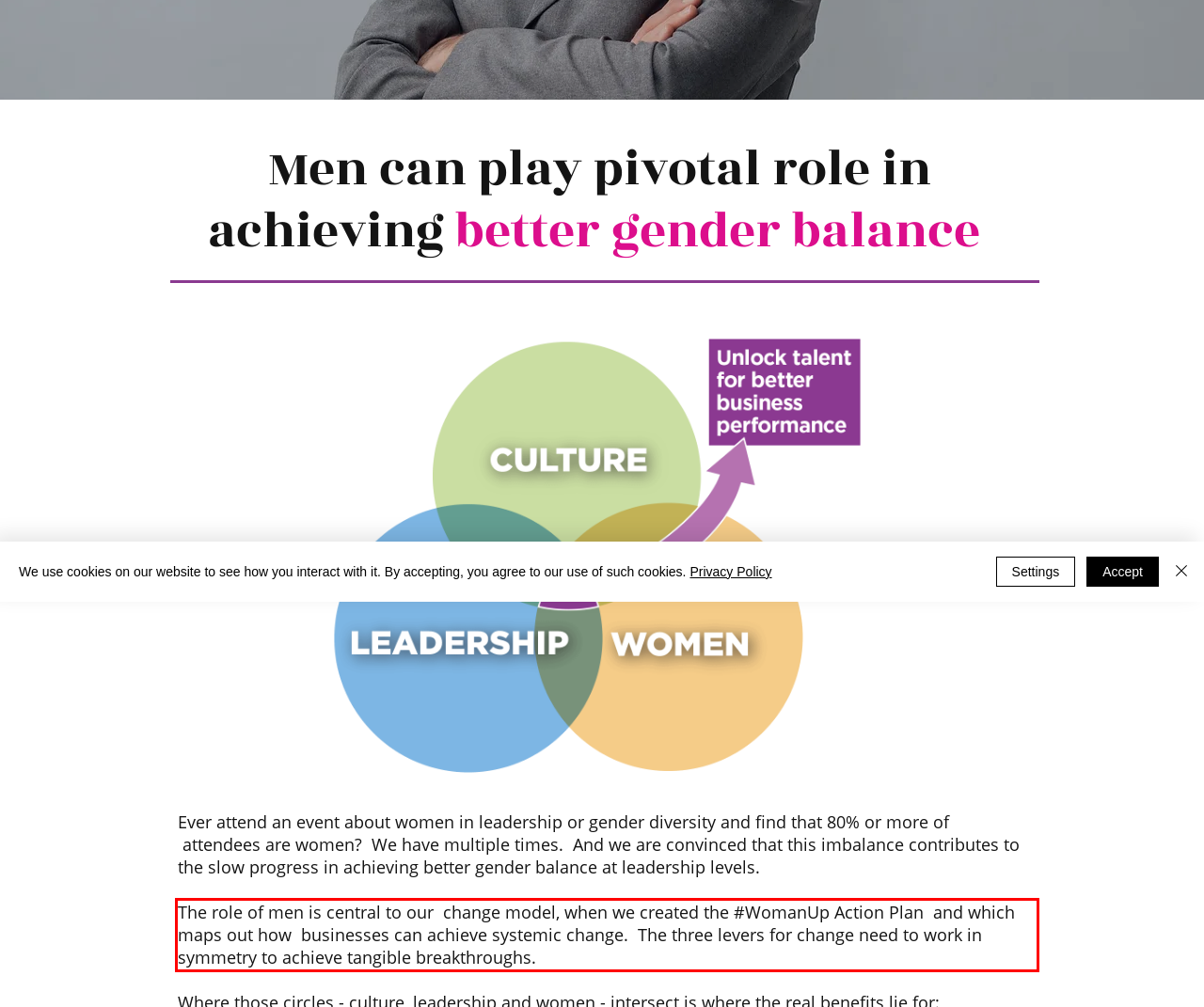By examining the provided screenshot of a webpage, recognize the text within the red bounding box and generate its text content.

The role of men is central to our change model, when we created the #WomanUp Action Plan and which maps out how businesses can achieve systemic change. The three levers for change need to work in symmetry to achieve tangible breakthroughs.